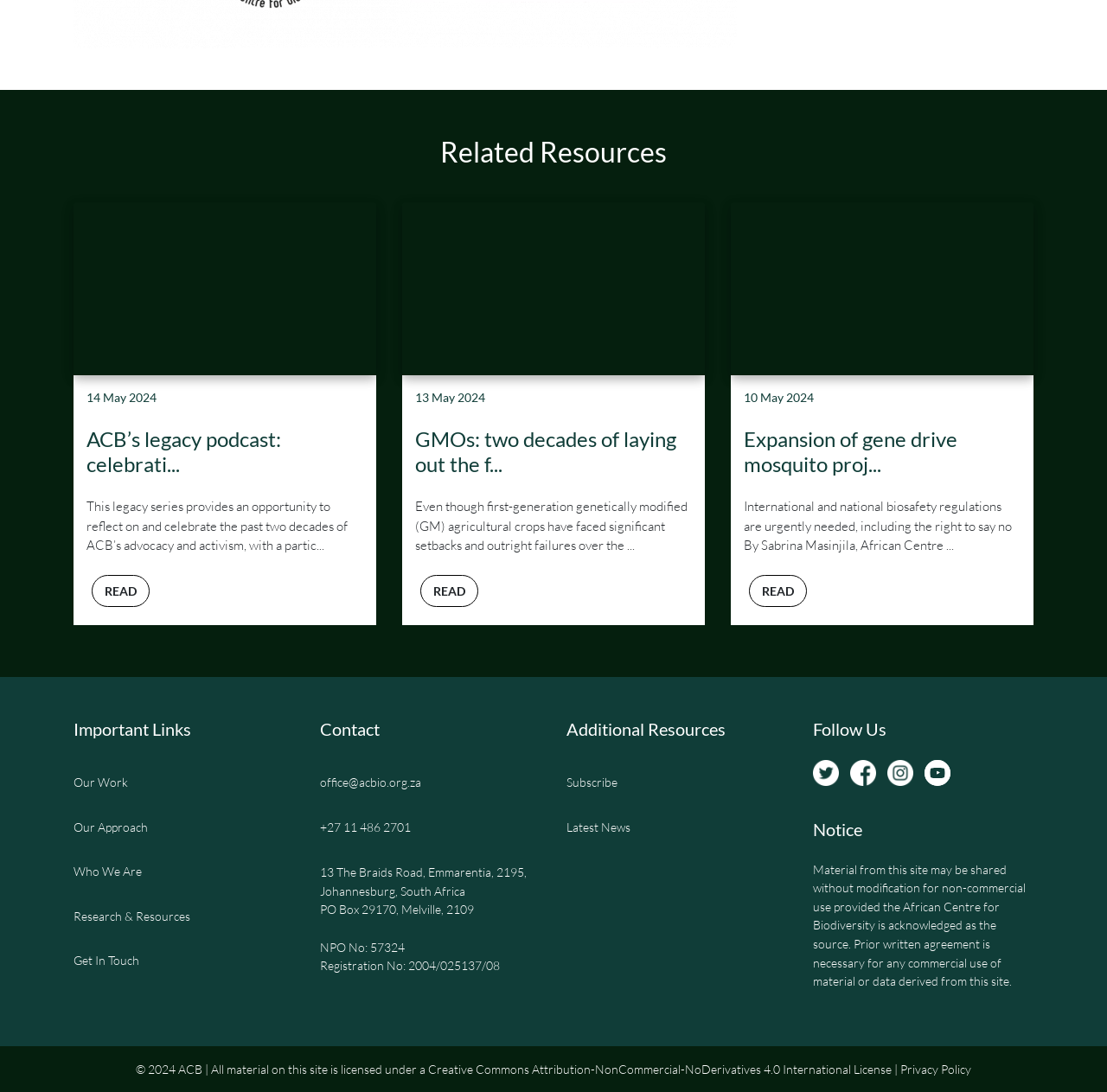Please identify the bounding box coordinates of the area that needs to be clicked to fulfill the following instruction: "Subscribe to ACB’s newsletter."

[0.512, 0.698, 0.558, 0.735]